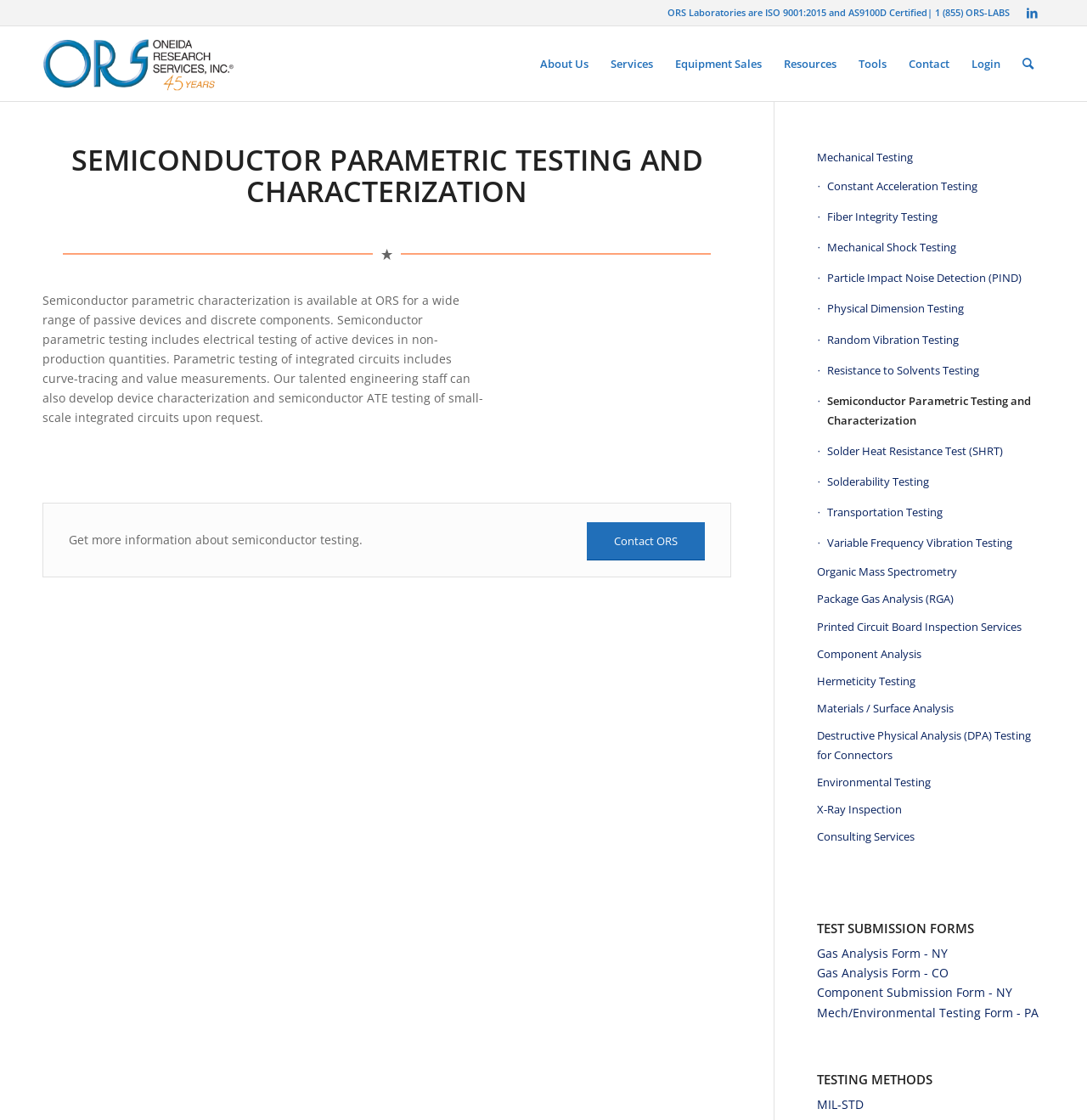What is the purpose of the 'Contact ORS' link?
Please provide a single word or phrase as the answer based on the screenshot.

Get more information about semiconductor testing